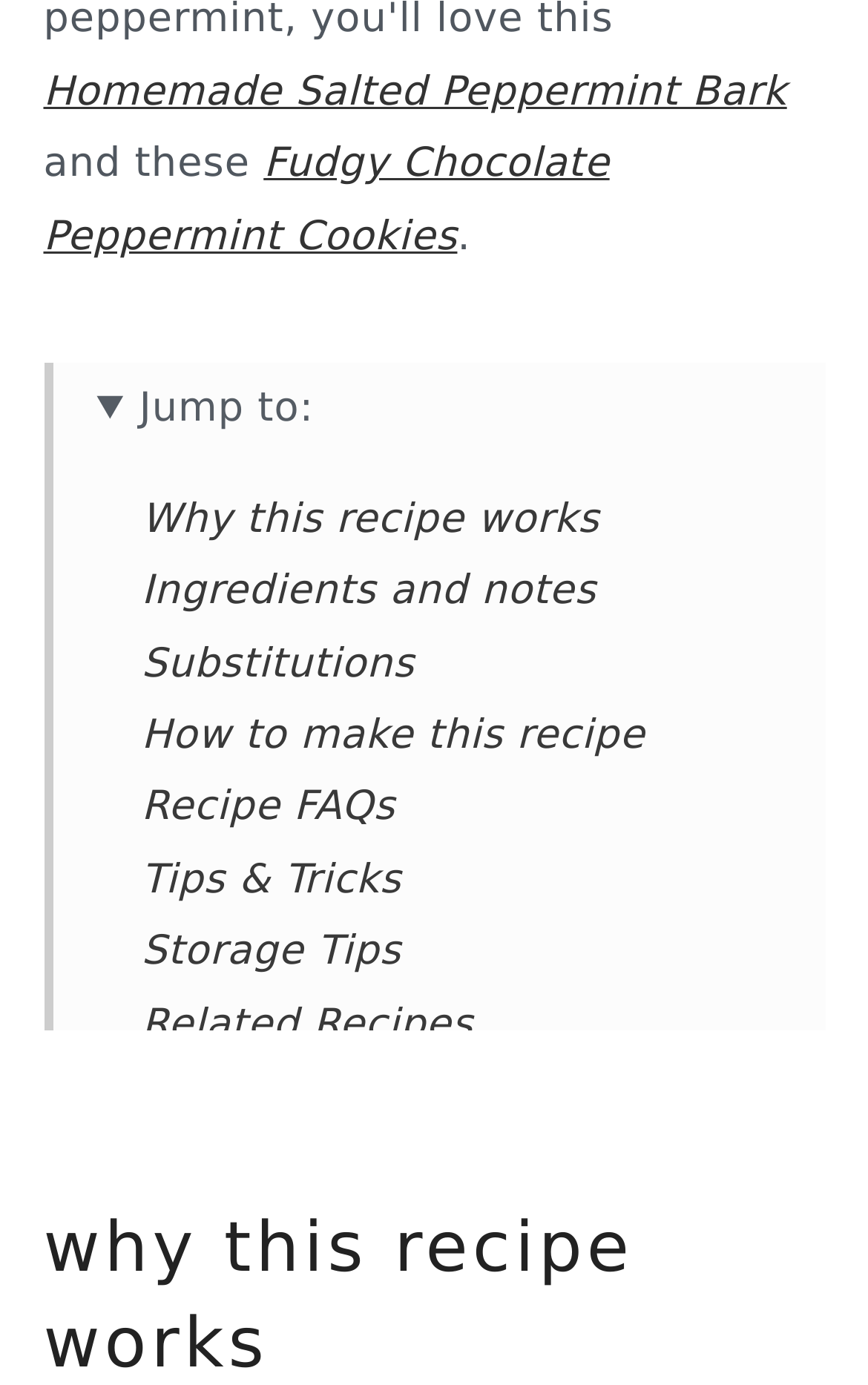Can you identify the bounding box coordinates of the clickable region needed to carry out this instruction: 'Jump to Why this recipe works'? The coordinates should be four float numbers within the range of 0 to 1, stated as [left, top, right, bottom].

[0.163, 0.358, 0.691, 0.392]